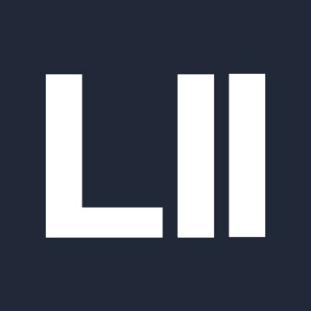Respond concisely with one word or phrase to the following query:
What is the purpose of the graphic?

logo or identifier